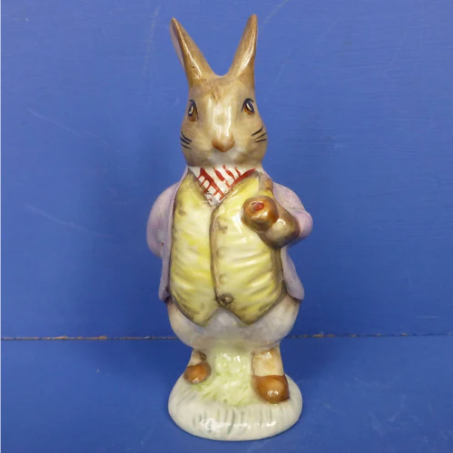Provide a comprehensive description of the image.

This image features a charming ceramic figurine of Mr. Benjamin Bunny, a beloved character from Beatrix Potter's enchanting stories. The figurine, crafted by Royal Albert, showcases exquisite detailing and vibrant colors, capturing Mr. Bunny in his classic attire. Dressed in a pastel purple coat with a yellow vest, he holds a small carrot in his paw, embodying his playful and adventurous spirit. The backdrop of the image provides a clean, contrasting blue that enhances the figurine's warm hues and fine craftsmanship. This collectible piece is part of a limited edition issued between 1989 and 1998, depicting the character in perfect condition, making it a delightful addition for any Beatrix Potter enthusiast or collector of fine ceramic art.